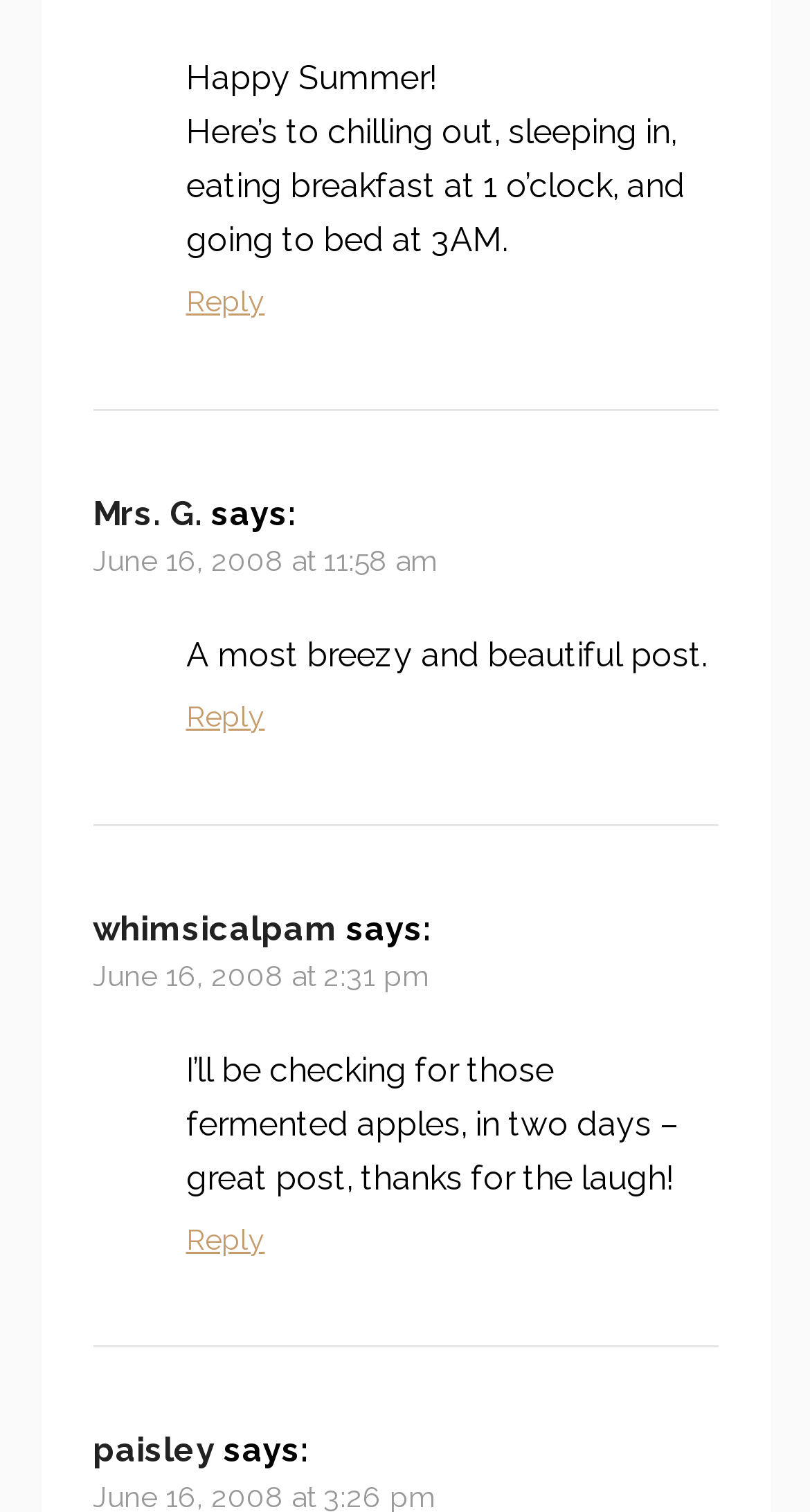How many articles are on this webpage?
Please provide a single word or phrase as your answer based on the image.

2